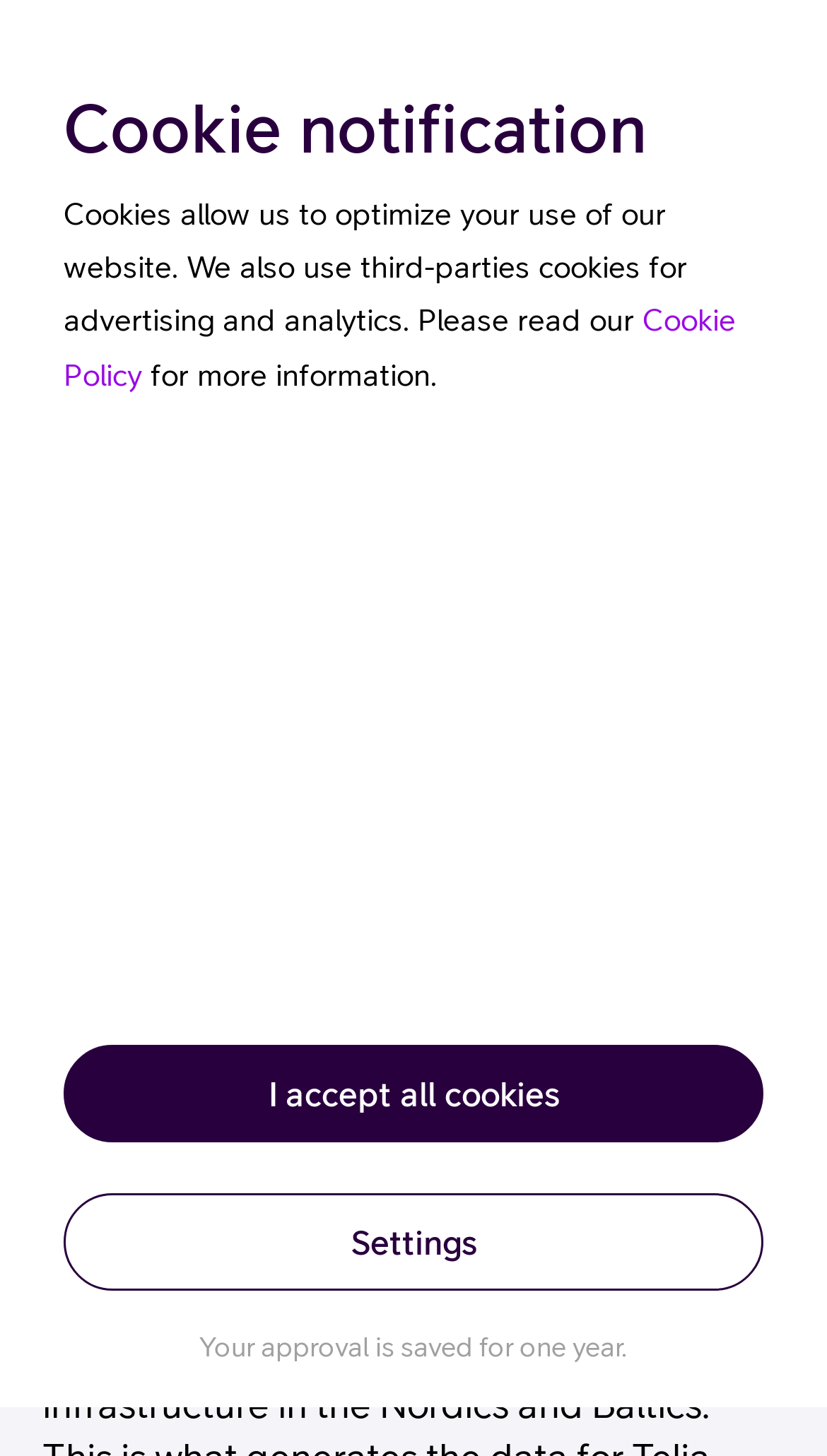Give a full account of the webpage's elements and their arrangement.

The webpage is about Telia Crowd Insights, a platform that provides actionable insights for data-driven decision-makers. At the top left corner, there is a Telia logo, which is a clickable link. To the right of the logo, there is a heading that reads "Crowd Insights - How it works". Below the heading, there is a large image that takes up most of the width of the page, showcasing the features of Crowd Insights.

Above the image, there is a heading that says "Local Insights built on local data". At the top right corner, there is a small icon represented by a Unicode character "\uf122", which is a clickable link.

At the bottom of the page, there is a cookie notification section. It starts with a heading that says "Cookie notification", followed by a paragraph of text that explains the use of cookies on the website. The text is accompanied by a link to the "Cookie Policy" and a sentence that says "for more information." Below the text, there are two buttons: "I accept all cookies" and "Settings". Finally, there is a small note that says "Your approval is saved for one year."